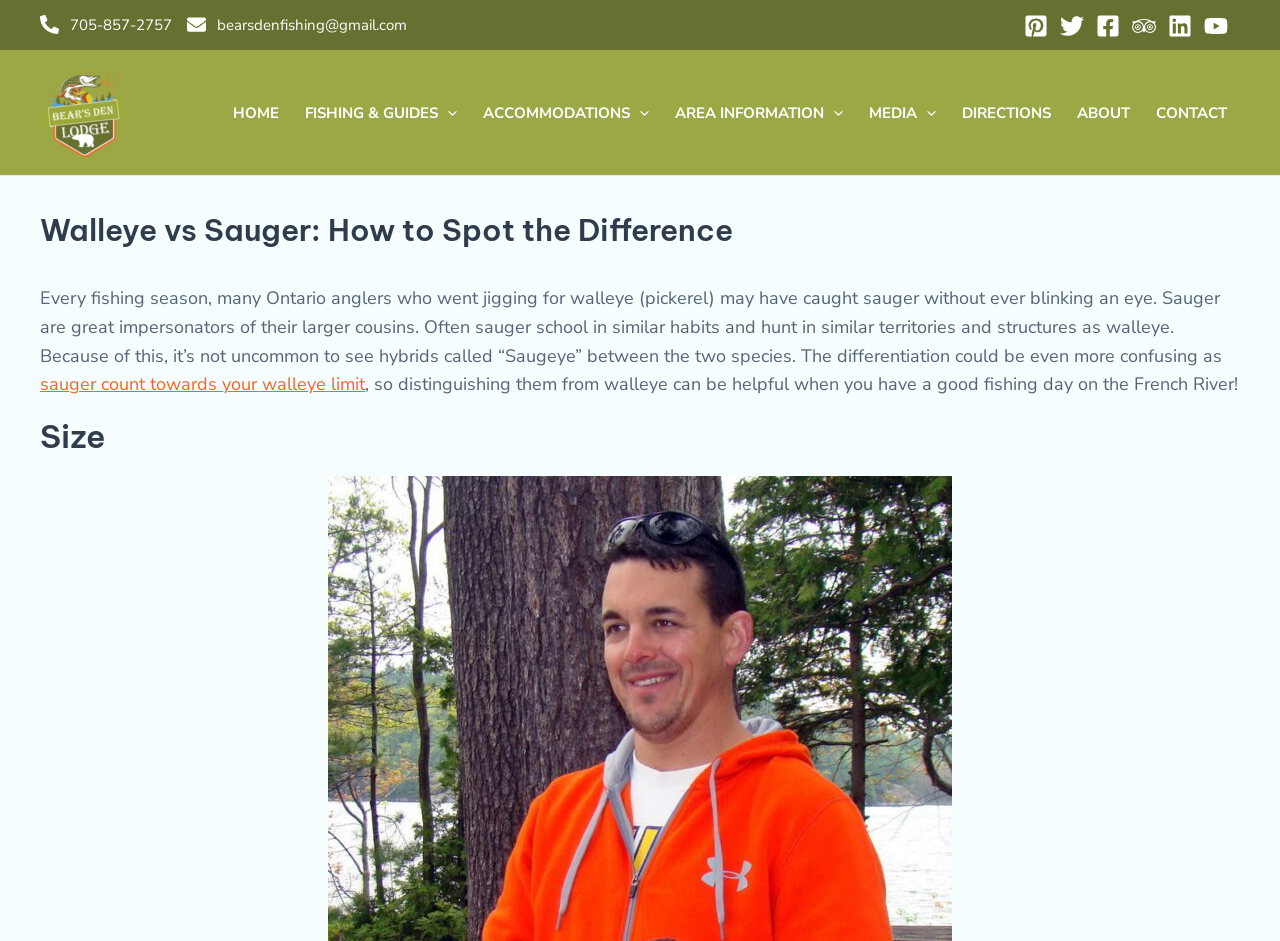Please respond to the question using a single word or phrase:
What social media platforms does Bear's Den Lodge have?

Pinterest, Twitter, Facebook, Trip Advisor, Linkedin, Youtube